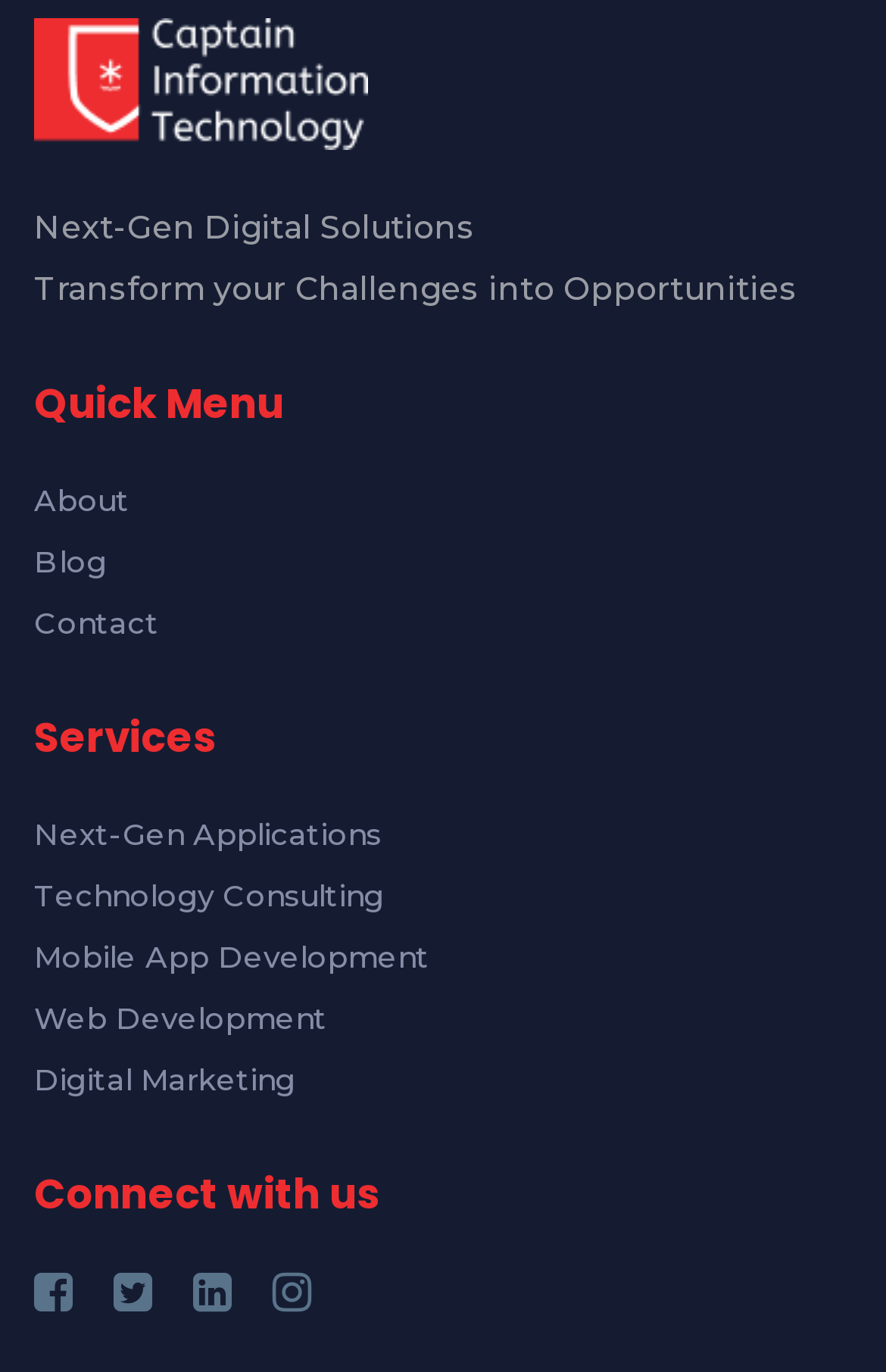Determine the bounding box coordinates for the region that must be clicked to execute the following instruction: "Click on Register".

None